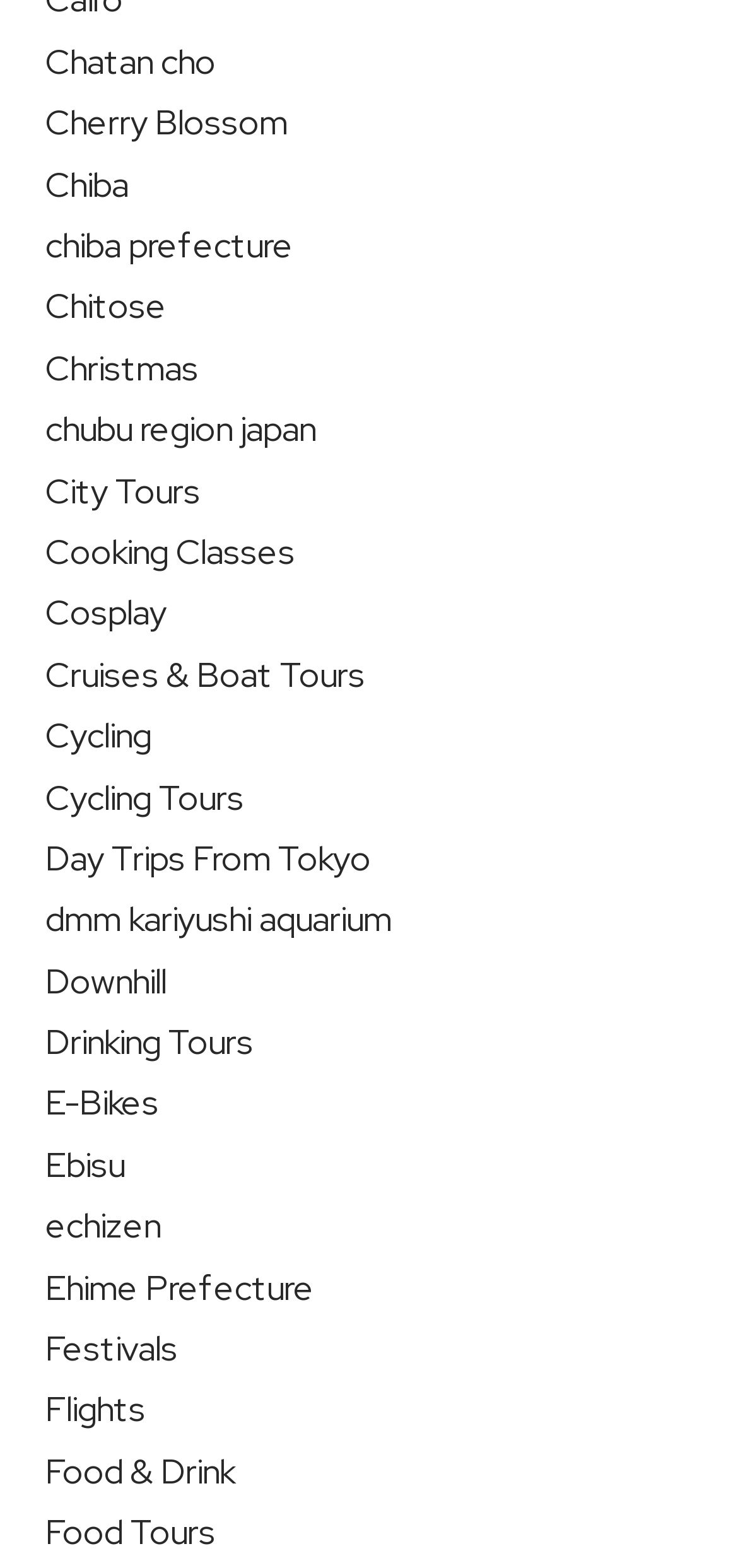Are there any links related to travel activities on this webpage?
Refer to the screenshot and respond with a concise word or phrase.

Yes